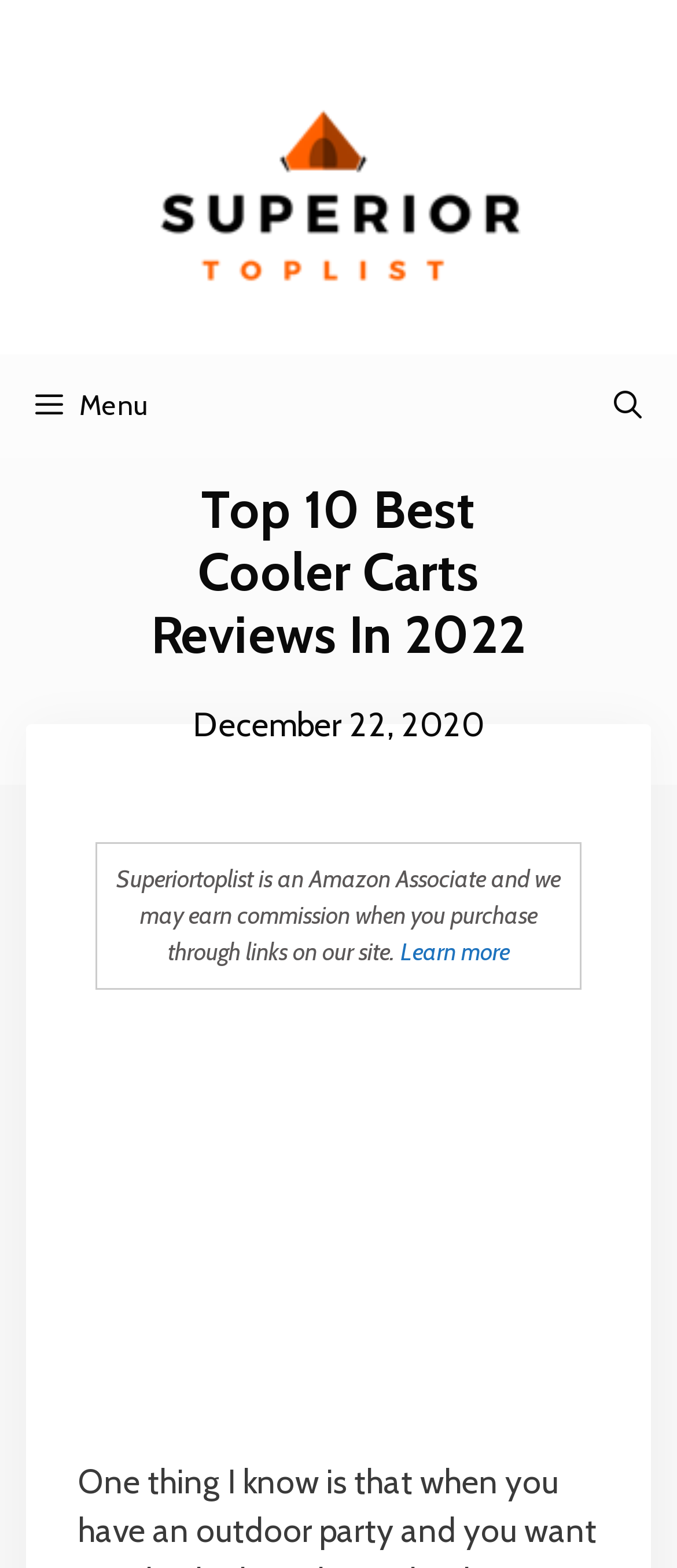What is the name of the website?
Based on the image, provide a one-word or brief-phrase response.

SuperiorTopList